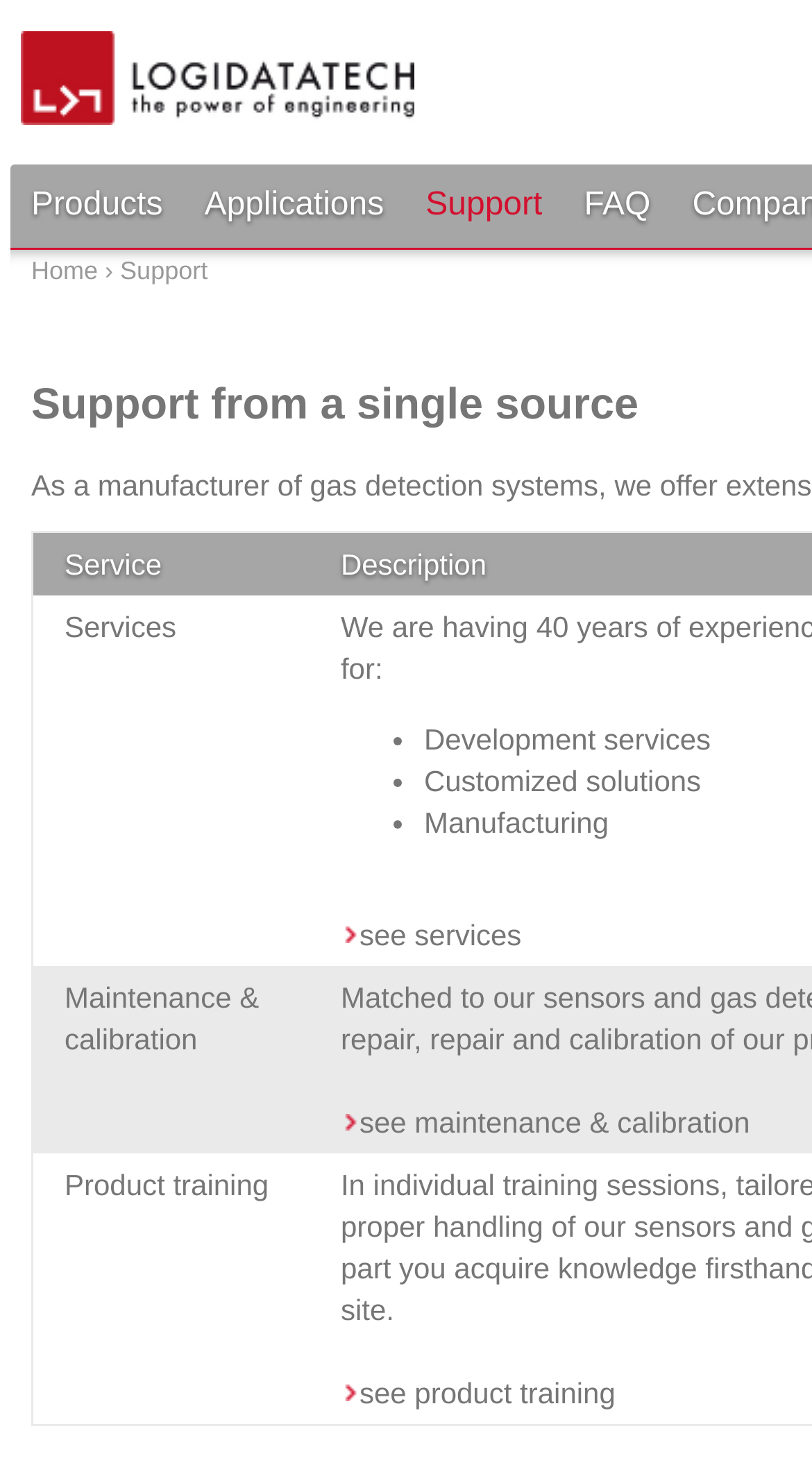Identify the bounding box of the UI element described as follows: "FAQ". Provide the coordinates as four float numbers in the range of 0 to 1 [left, top, right, bottom].

[0.696, 0.111, 0.824, 0.167]